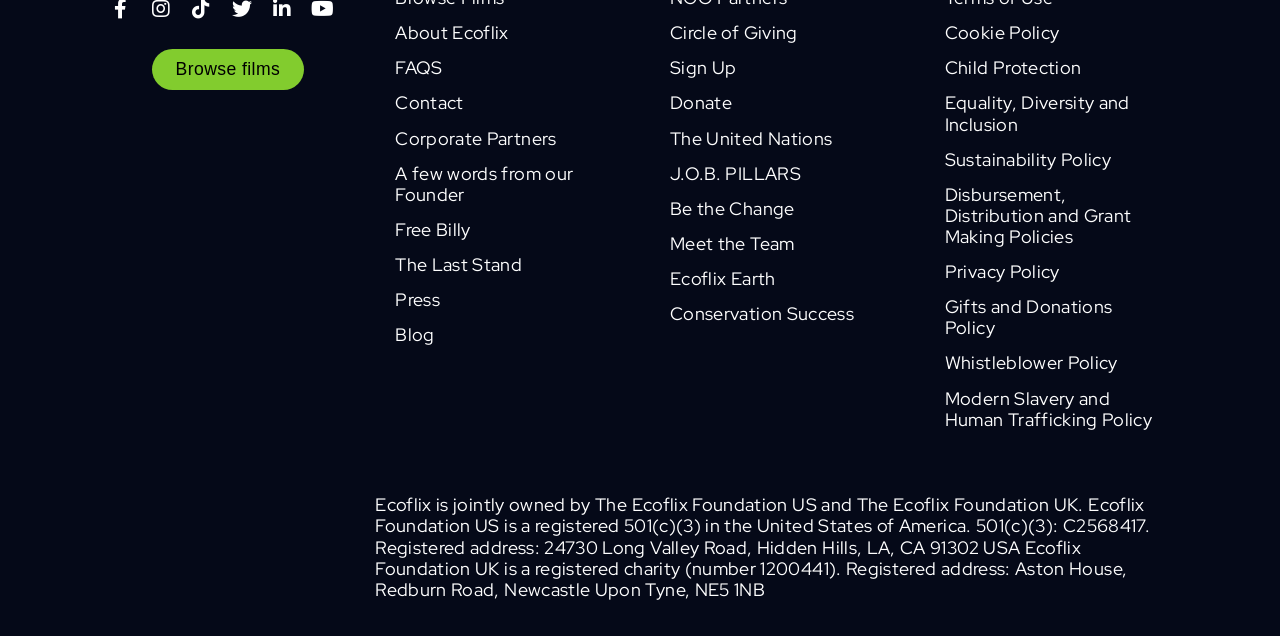What is Ecoflix jointly owned by?
Look at the image and provide a short answer using one word or a phrase.

The Ecoflix Foundation US and The Ecoflix Foundation UK